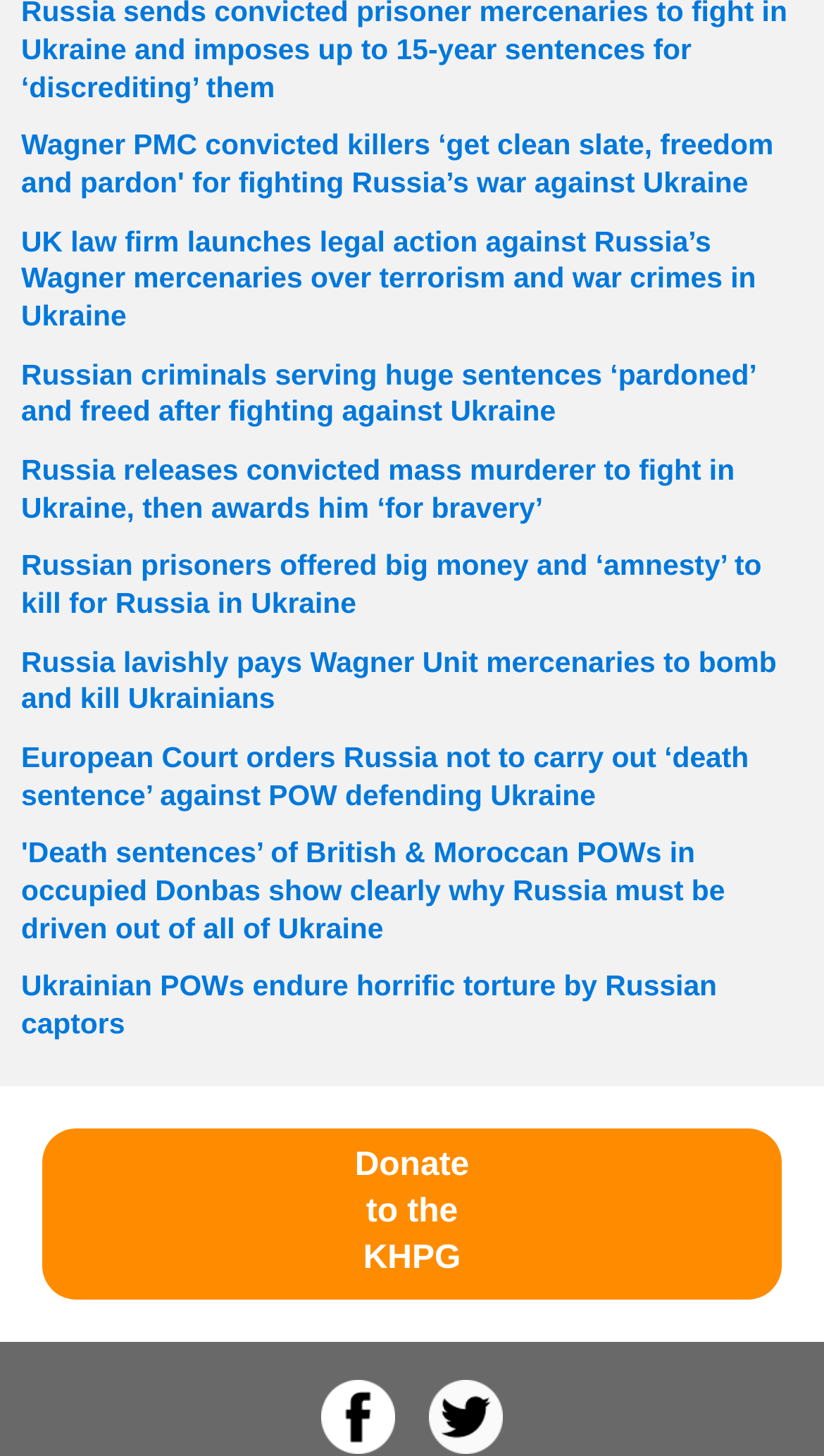Please give a succinct answer to the question in one word or phrase:
What is the purpose of the 'Donate to the KHPG' link?

To donate to KHPG